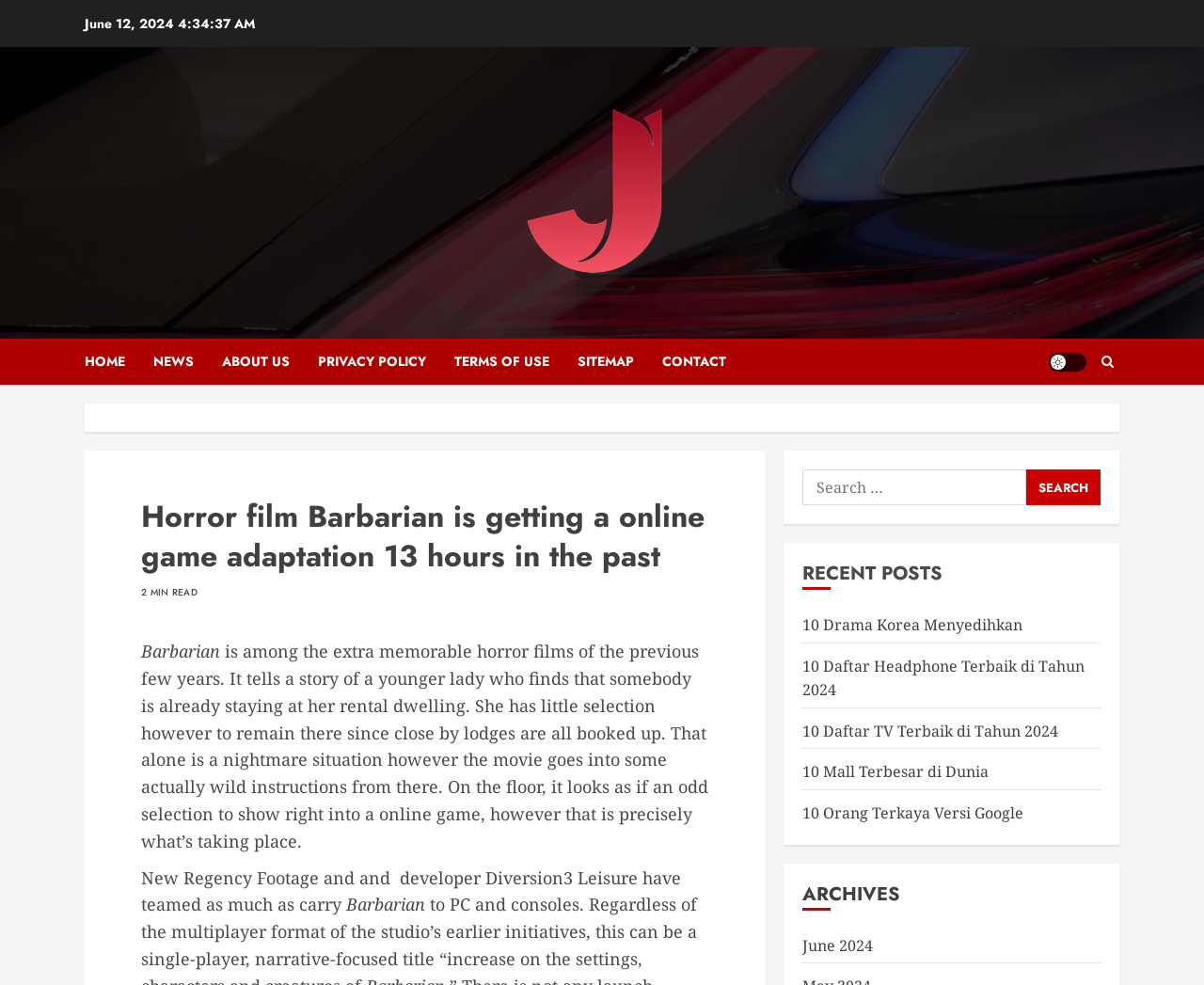Locate the bounding box coordinates for the element described below: "Terms Of Use". The coordinates must be four float values between 0 and 1, formatted as [left, top, right, bottom].

[0.377, 0.344, 0.48, 0.391]